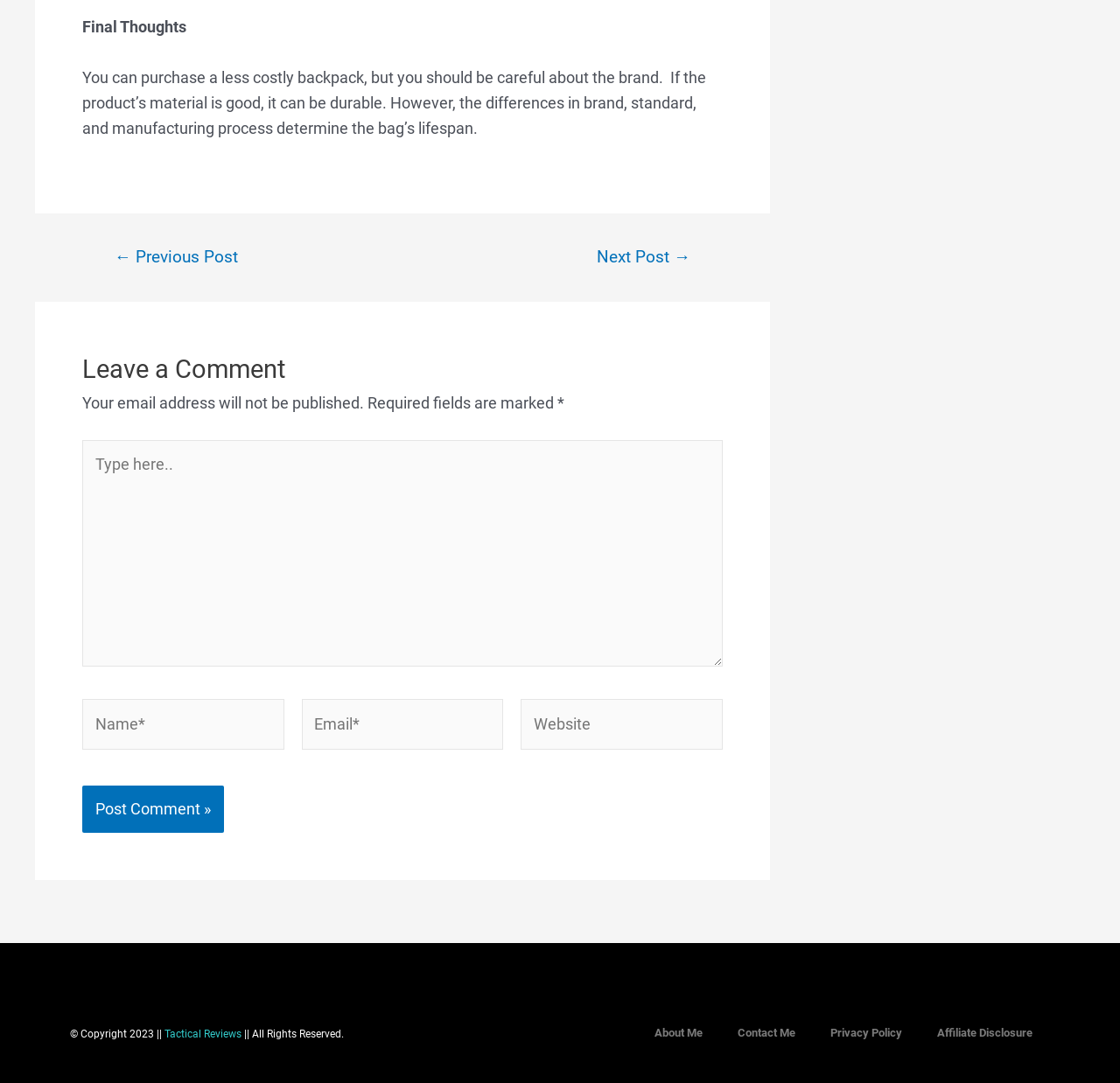What is required to leave a comment?
Using the image as a reference, answer the question with a short word or phrase.

Name and Email